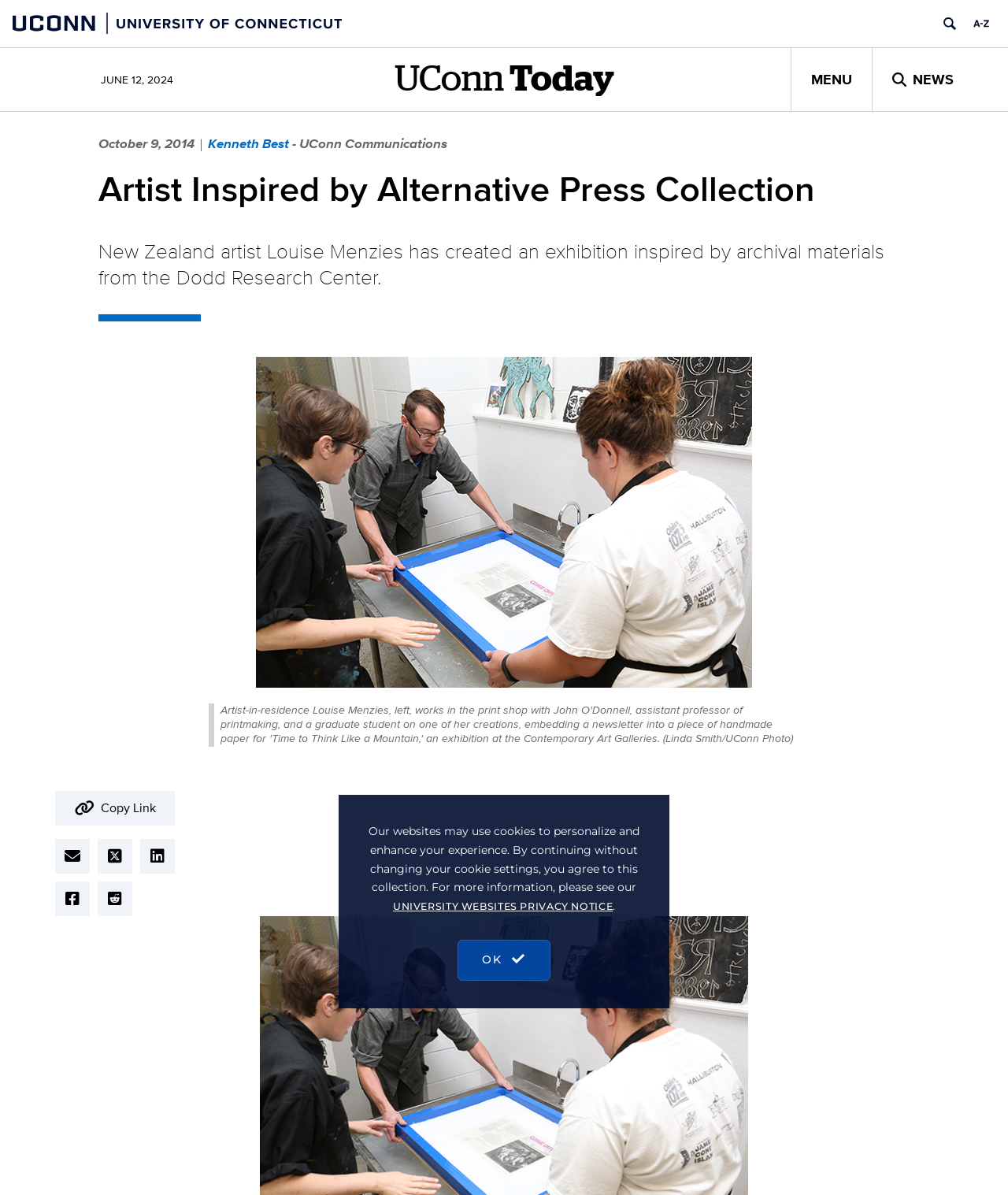What is the name of the research center mentioned in the webpage?
Can you give a detailed and elaborate answer to the question?

I found the name 'Dodd Research Center' in the StaticText element with bounding box coordinates [0.098, 0.197, 0.877, 0.244], which describes the archival materials that inspired the artist's exhibition.